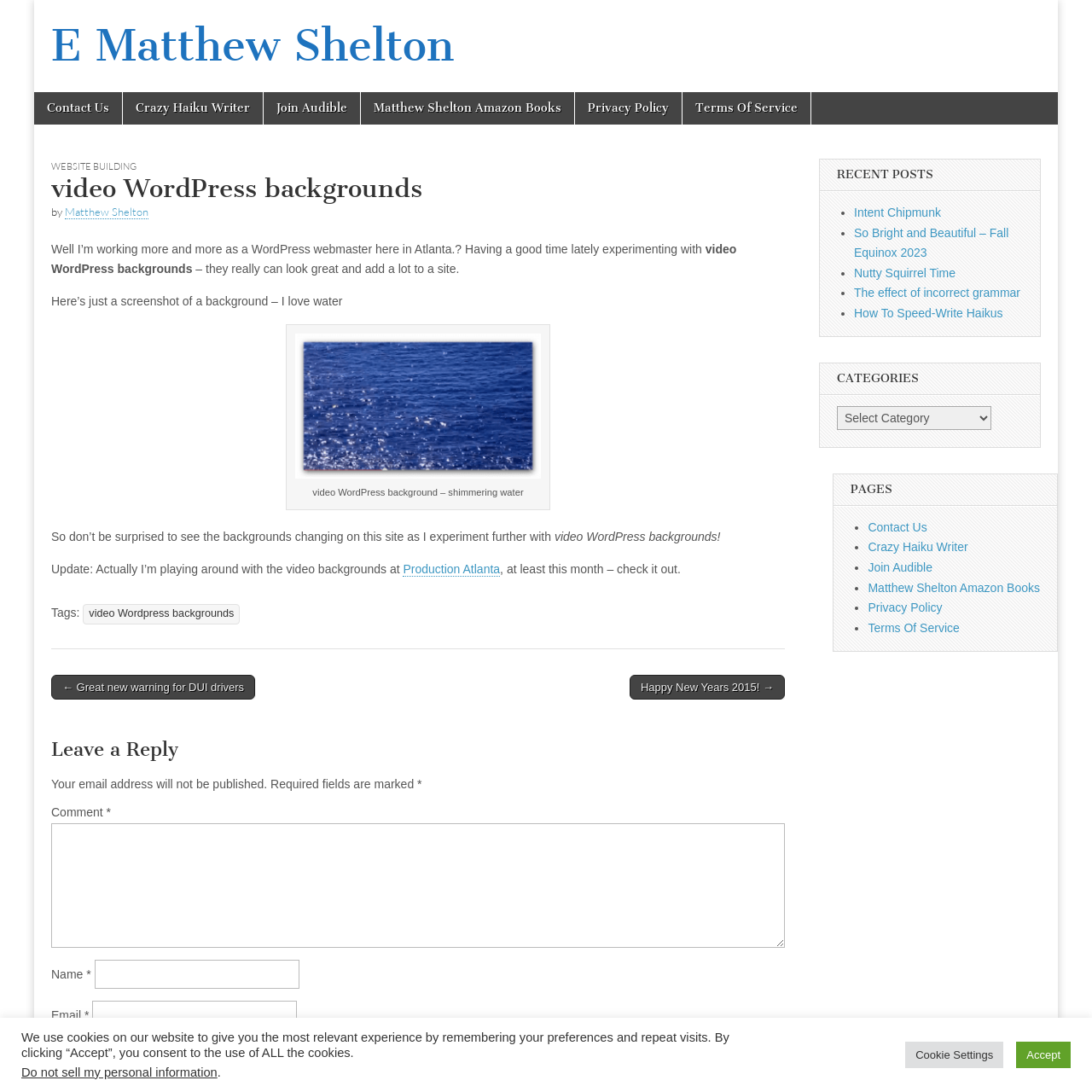Determine the bounding box coordinates of the clickable element to achieve the following action: 'Click the 'Crazy Haiku Writer' link'. Provide the coordinates as four float values between 0 and 1, formatted as [left, top, right, bottom].

[0.112, 0.084, 0.241, 0.114]